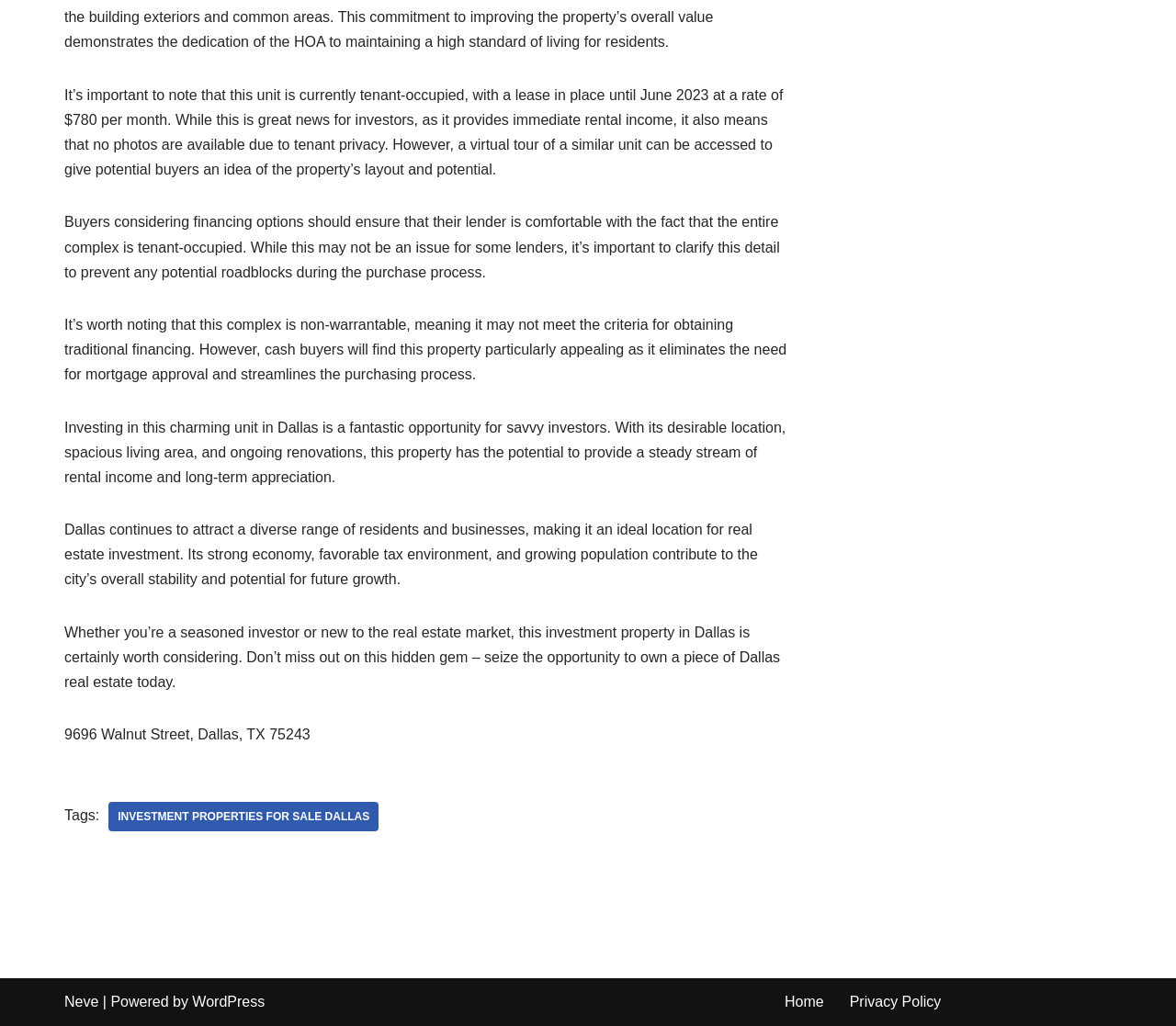Given the webpage screenshot, identify the bounding box of the UI element that matches this description: "Investment Properties For Sale Dallas".

[0.092, 0.782, 0.322, 0.811]